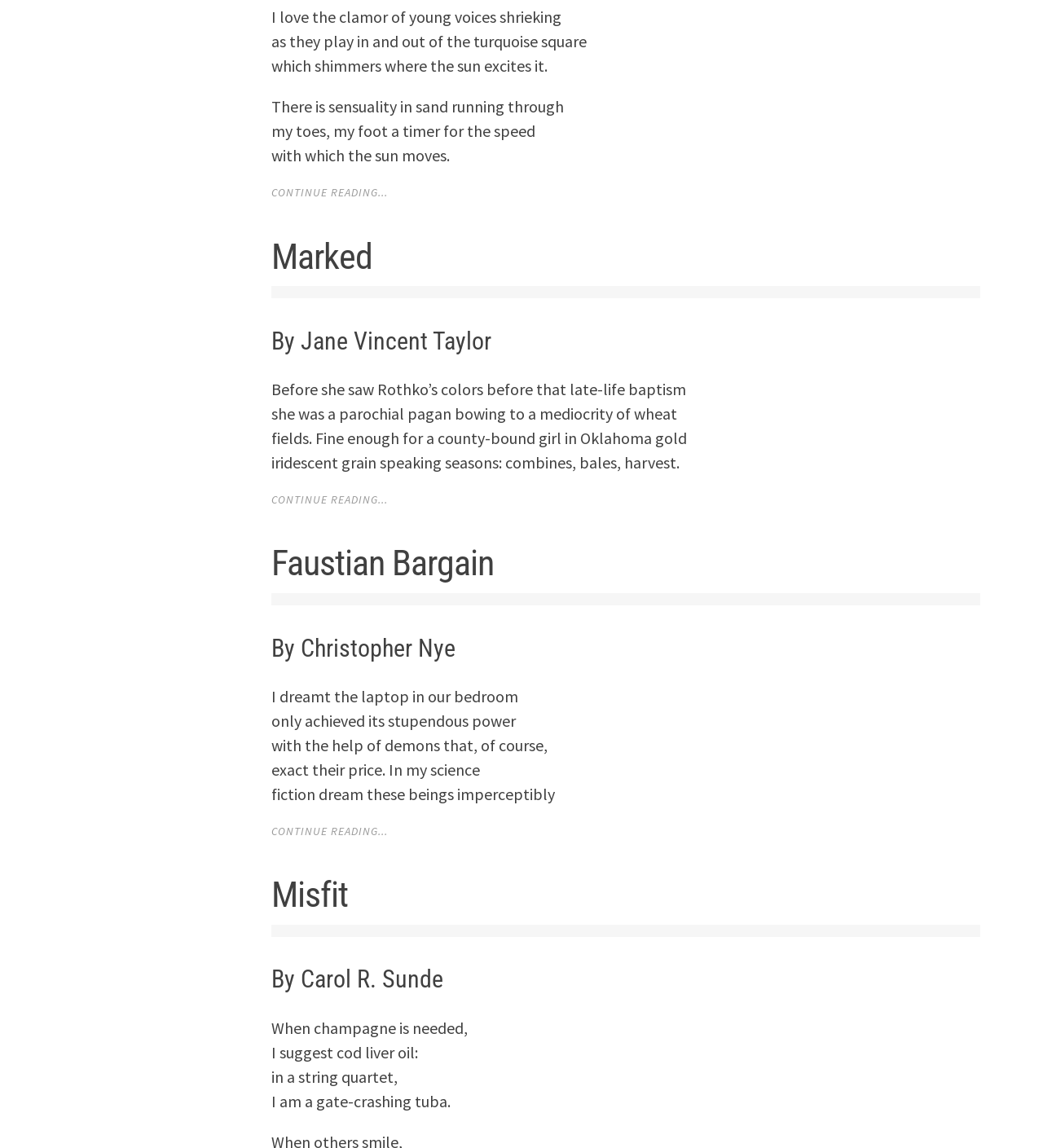Please specify the bounding box coordinates of the clickable section necessary to execute the following command: "Read the poem 'Marked' by Jane Vincent Taylor".

[0.26, 0.206, 0.94, 0.26]